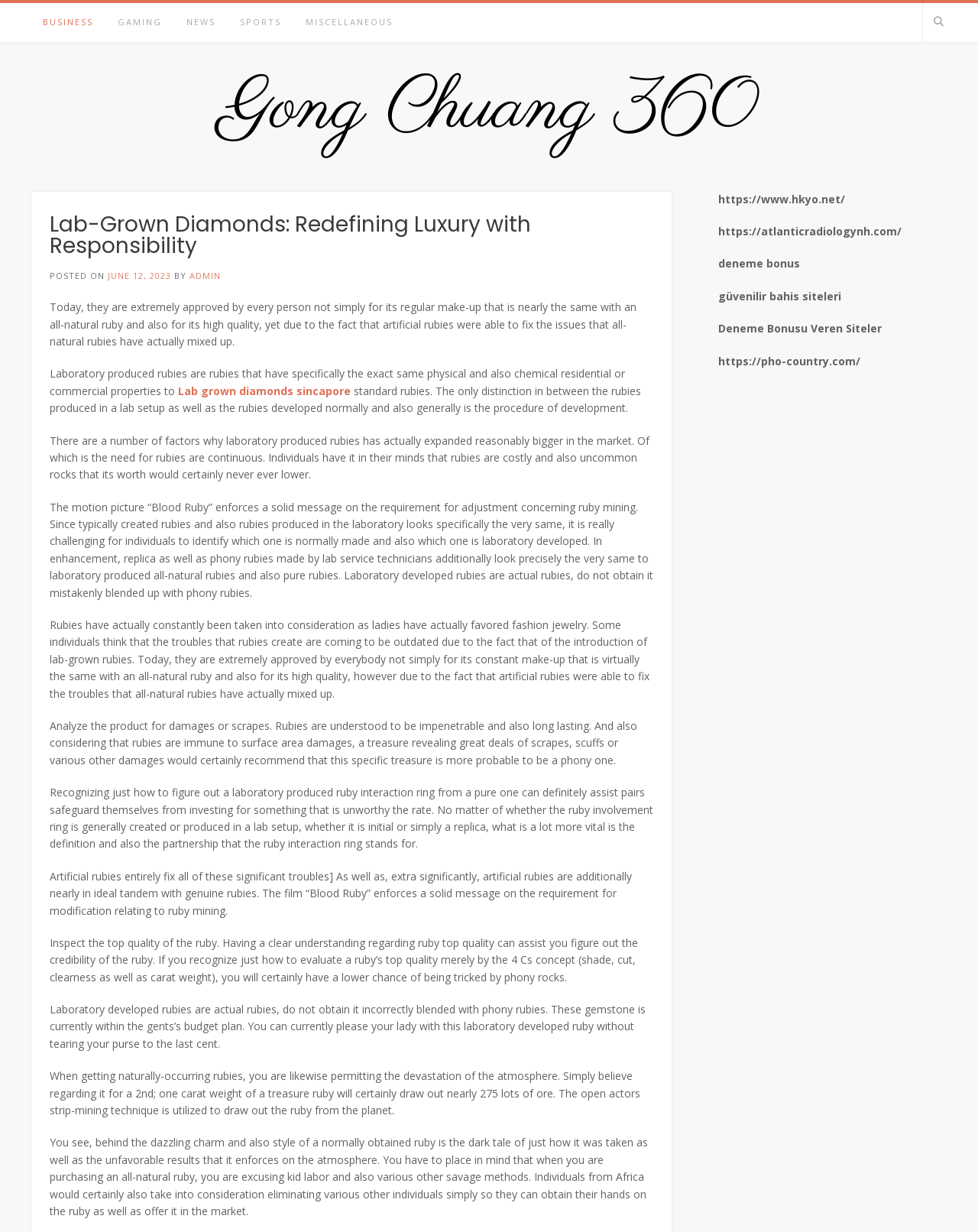Please analyze the image and provide a thorough answer to the question:
What is the symbol of the button at the top right corner of the webpage?

I determined the answer by looking at the button element with the text '' which is likely to be the symbol of the button at the top right corner of the webpage.